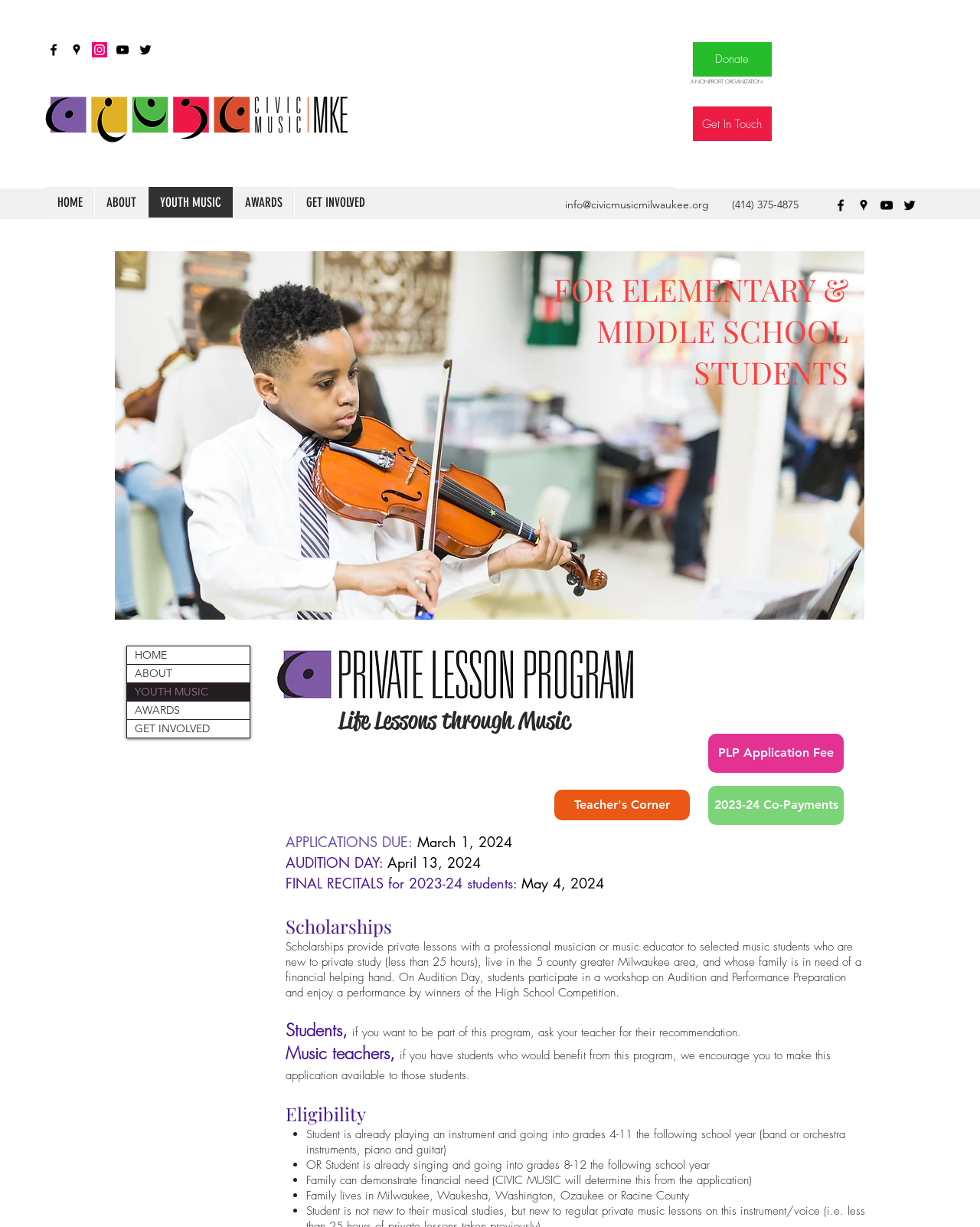Based on the provided description, "YOUTH MUSIC", find the bounding box of the corresponding UI element in the screenshot.

[0.13, 0.557, 0.255, 0.571]